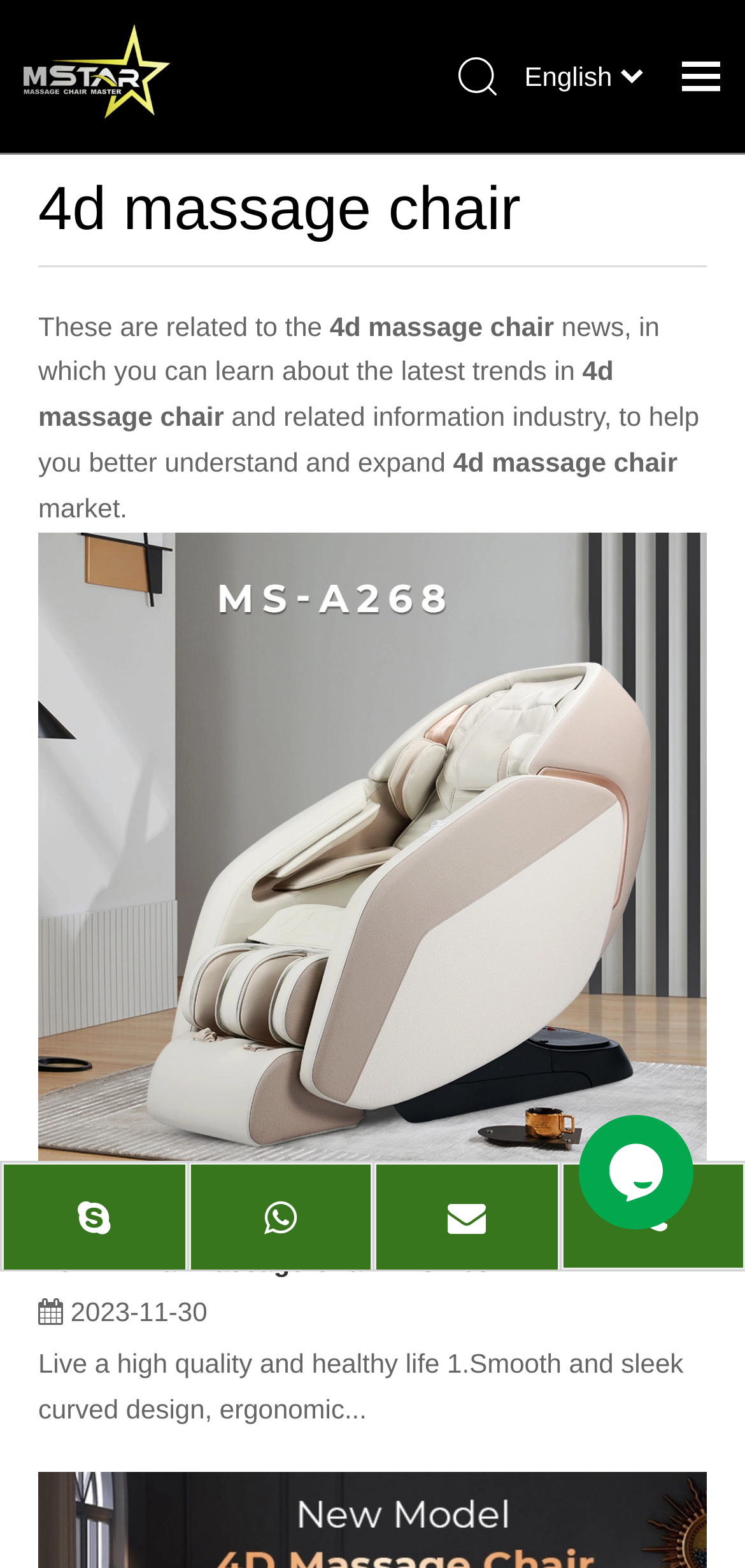Using the description "Contact Us", predict the bounding box of the relevant HTML element.

[0.038, 0.335, 0.241, 0.356]